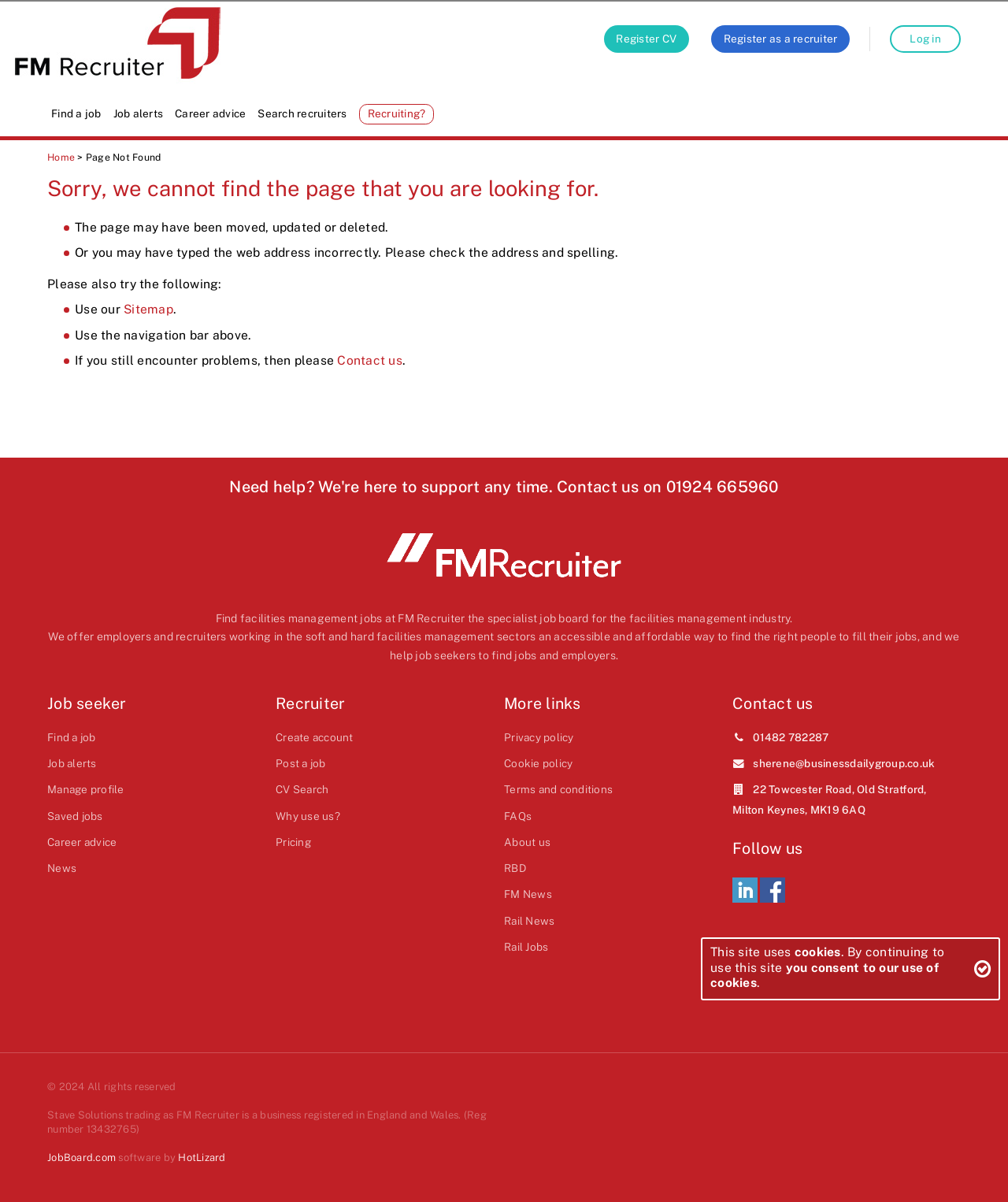Identify the bounding box coordinates of the clickable section necessary to follow the following instruction: "Click on 'Sitemap'". The coordinates should be presented as four float numbers from 0 to 1, i.e., [left, top, right, bottom].

[0.123, 0.251, 0.172, 0.264]